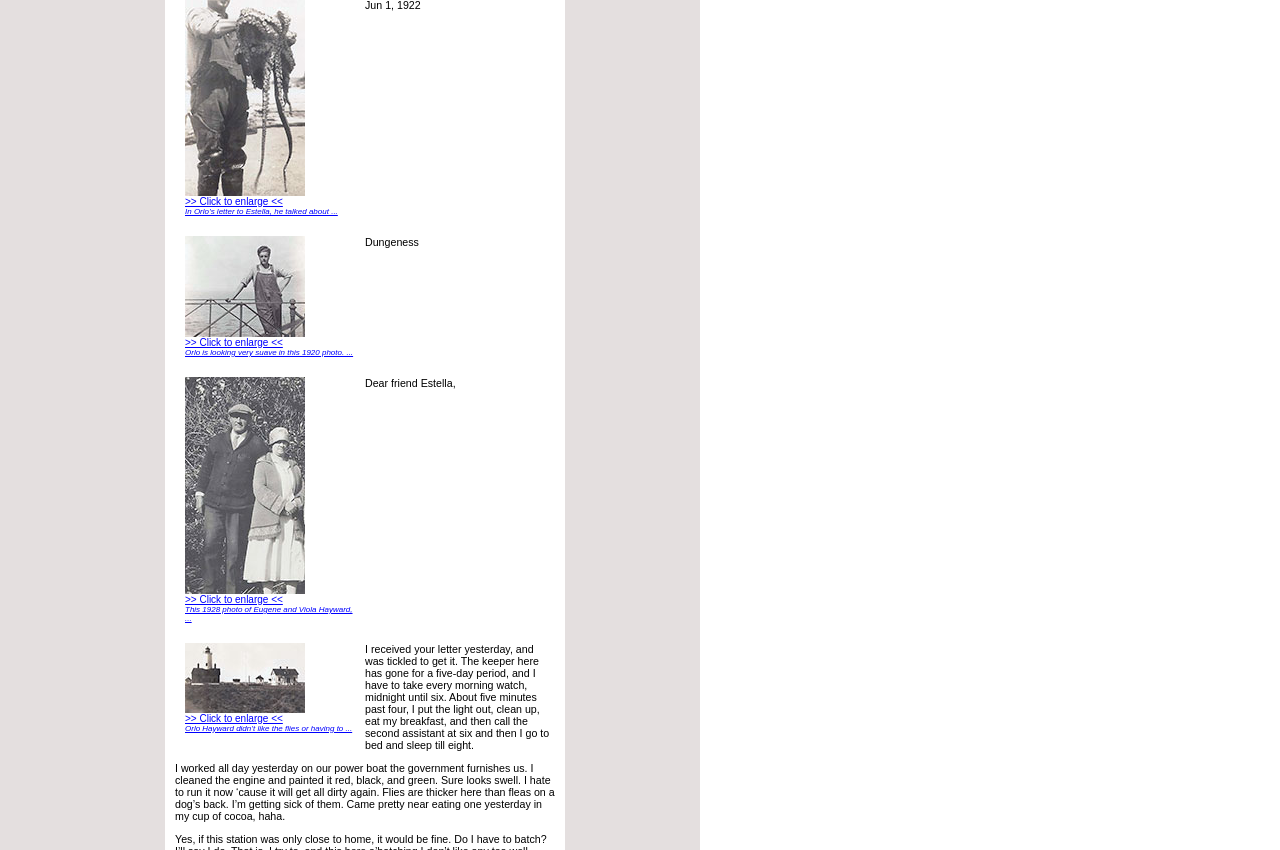Respond concisely with one word or phrase to the following query:
What is the name of the person in the 1920 photo?

Orlo